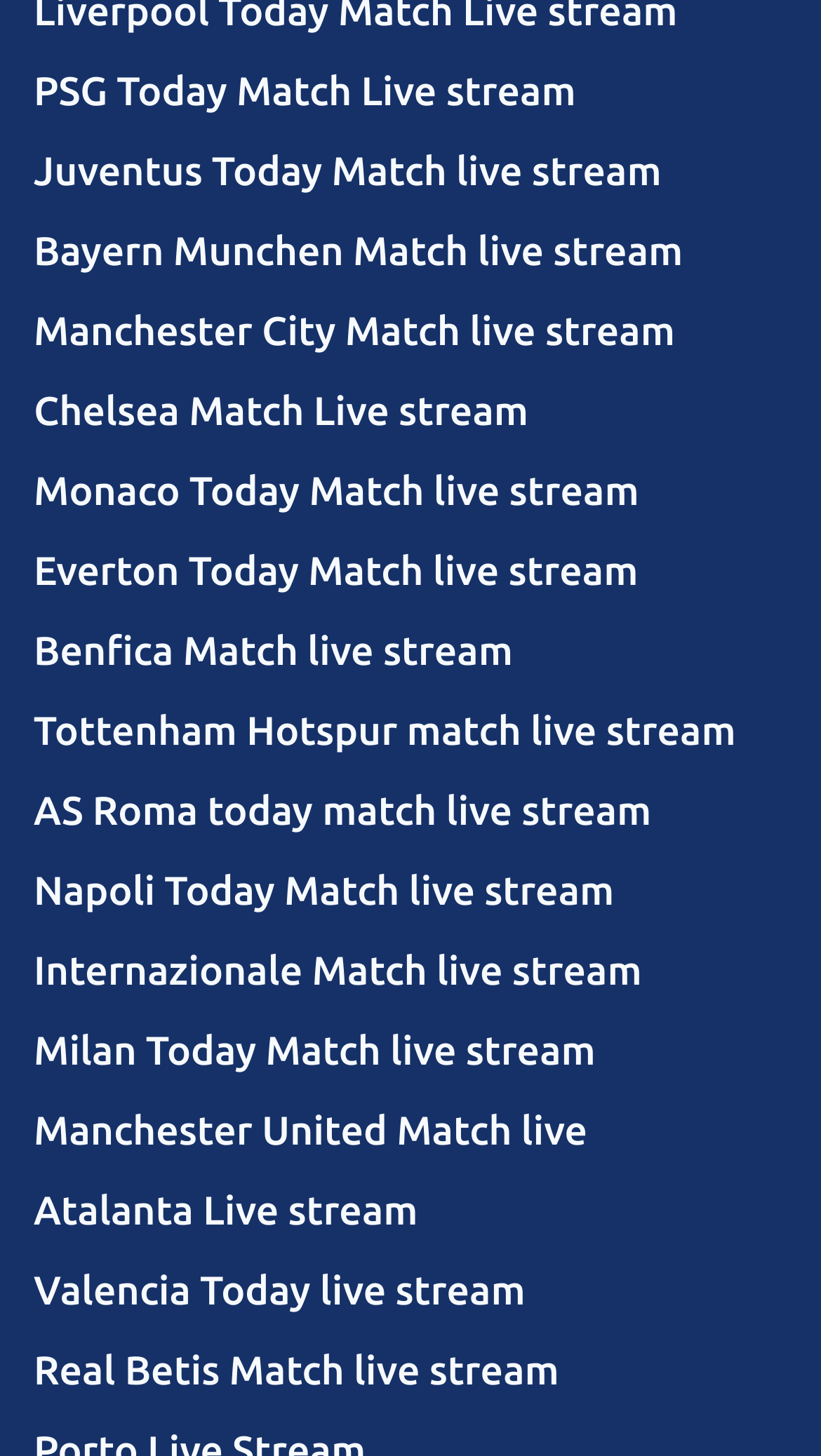What teams are listed on the webpage?
Please give a detailed and elaborate answer to the question based on the image.

By analyzing the links on the webpage, I can see that they are all related to football teams, such as PSG, Juventus, Bayern Munchen, and many others. This suggests that the webpage is listing various football teams.